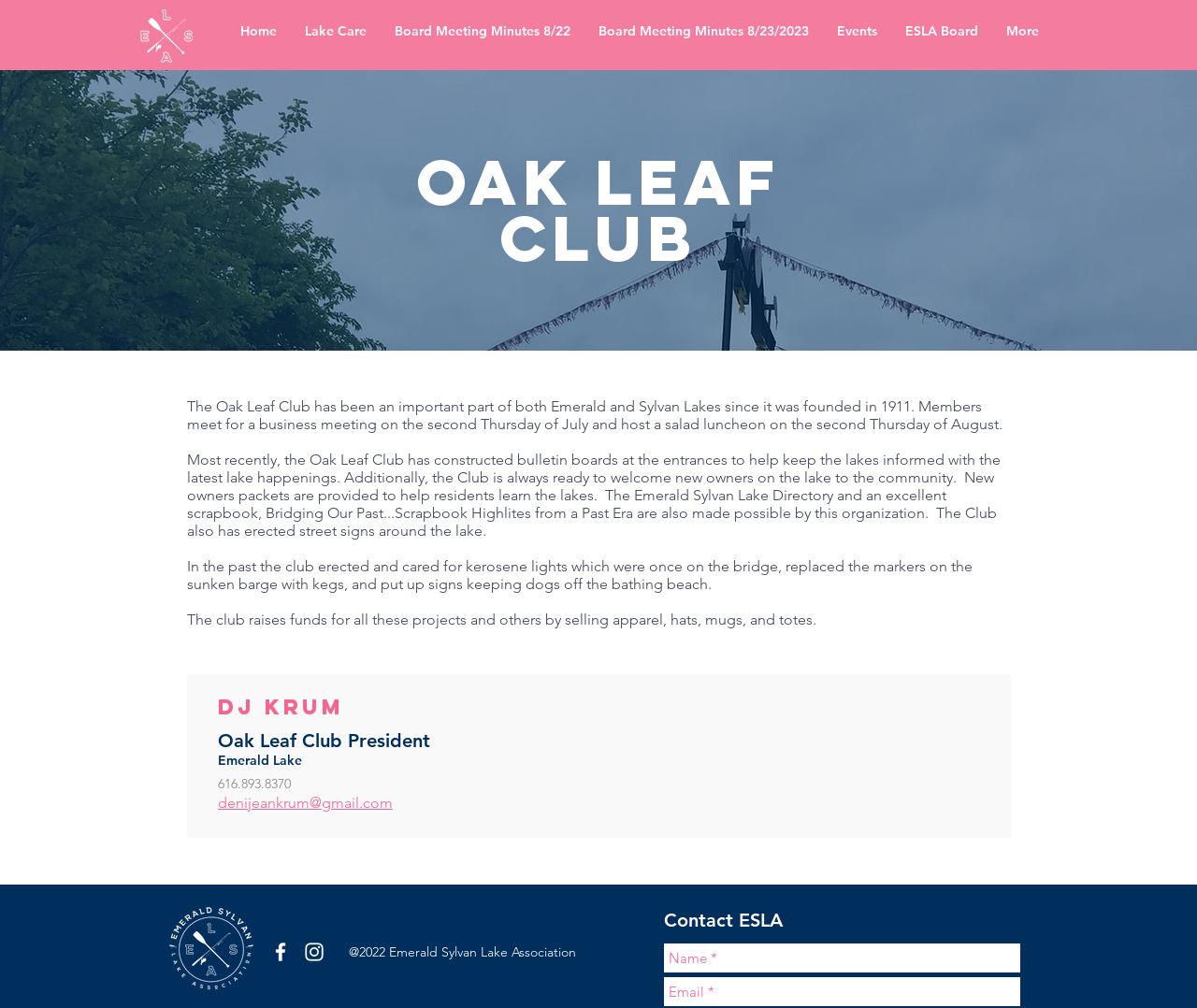Please find the bounding box coordinates of the element that must be clicked to perform the given instruction: "Call the phone number". The coordinates should be four float numbers from 0 to 1, i.e., [left, top, right, bottom].

None